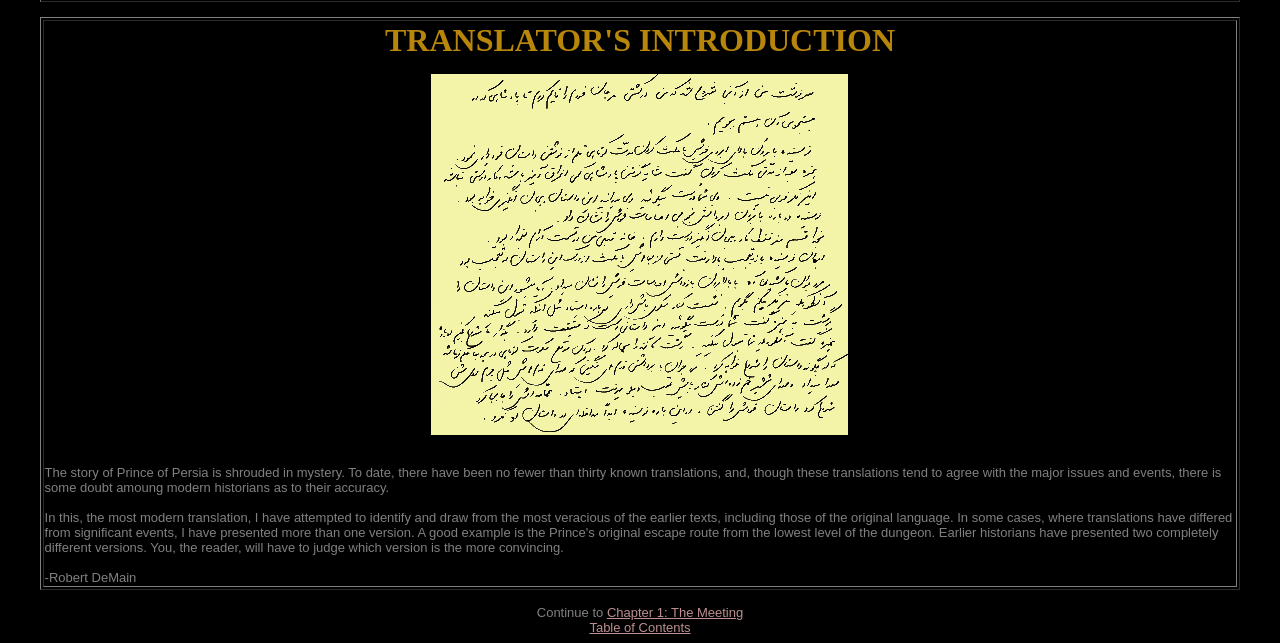Show the bounding box coordinates for the HTML element as described: "Table of Contents".

[0.46, 0.964, 0.54, 0.988]